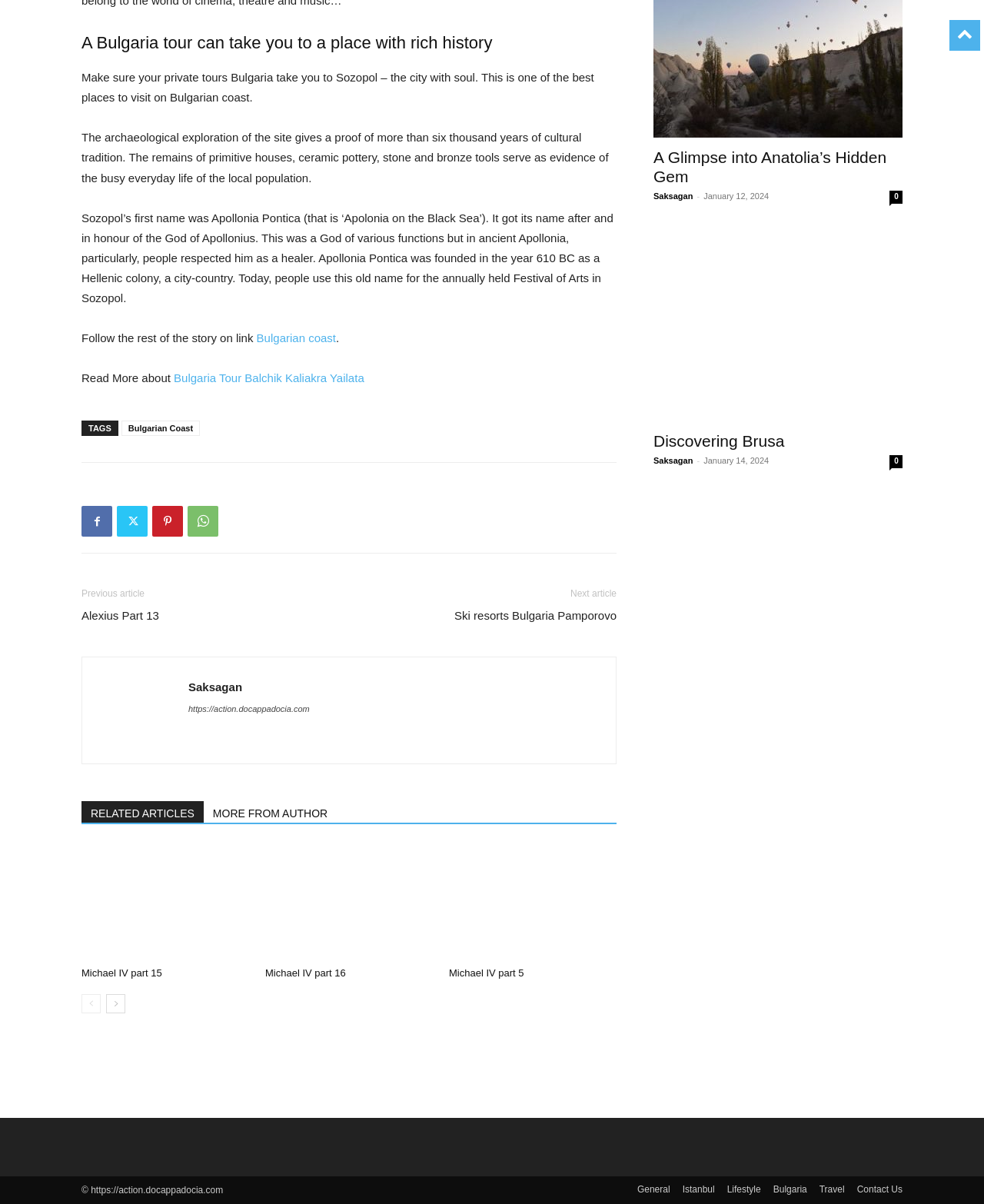Determine the bounding box coordinates for the area you should click to complete the following instruction: "Go to the previous article".

[0.083, 0.505, 0.162, 0.518]